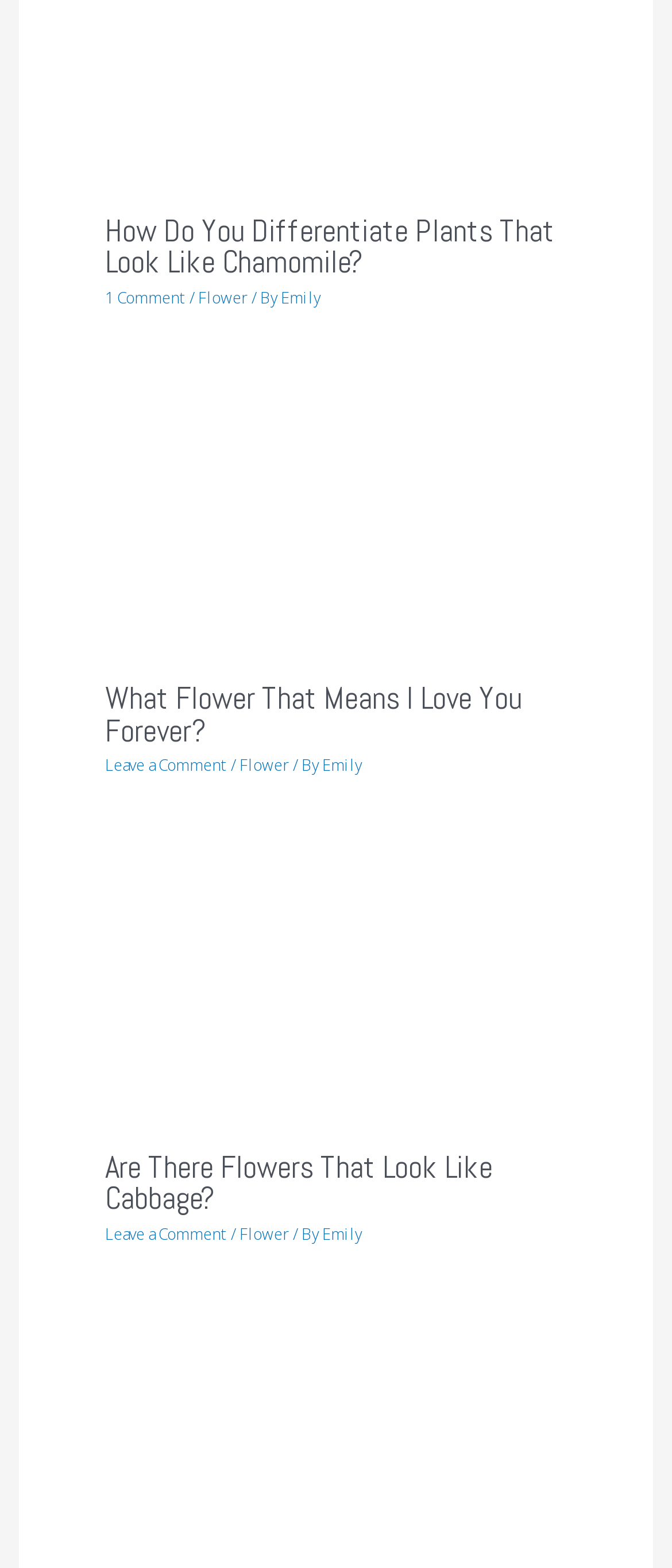Find the bounding box of the element with the following description: "Flower". The coordinates must be four float numbers between 0 and 1, formatted as [left, top, right, bottom].

[0.356, 0.78, 0.431, 0.794]